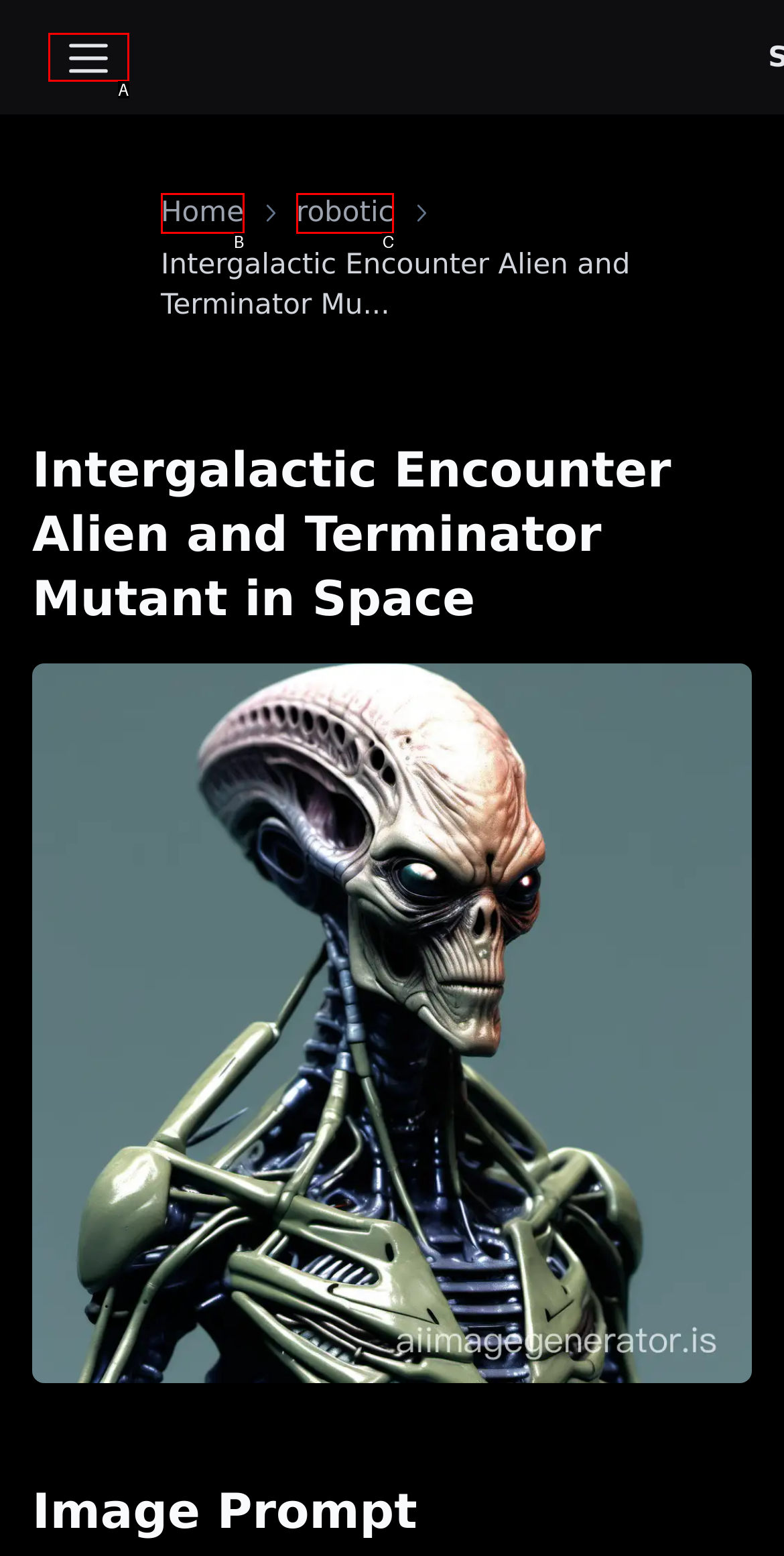Based on the given description: Open main menu, determine which HTML element is the best match. Respond with the letter of the chosen option.

A